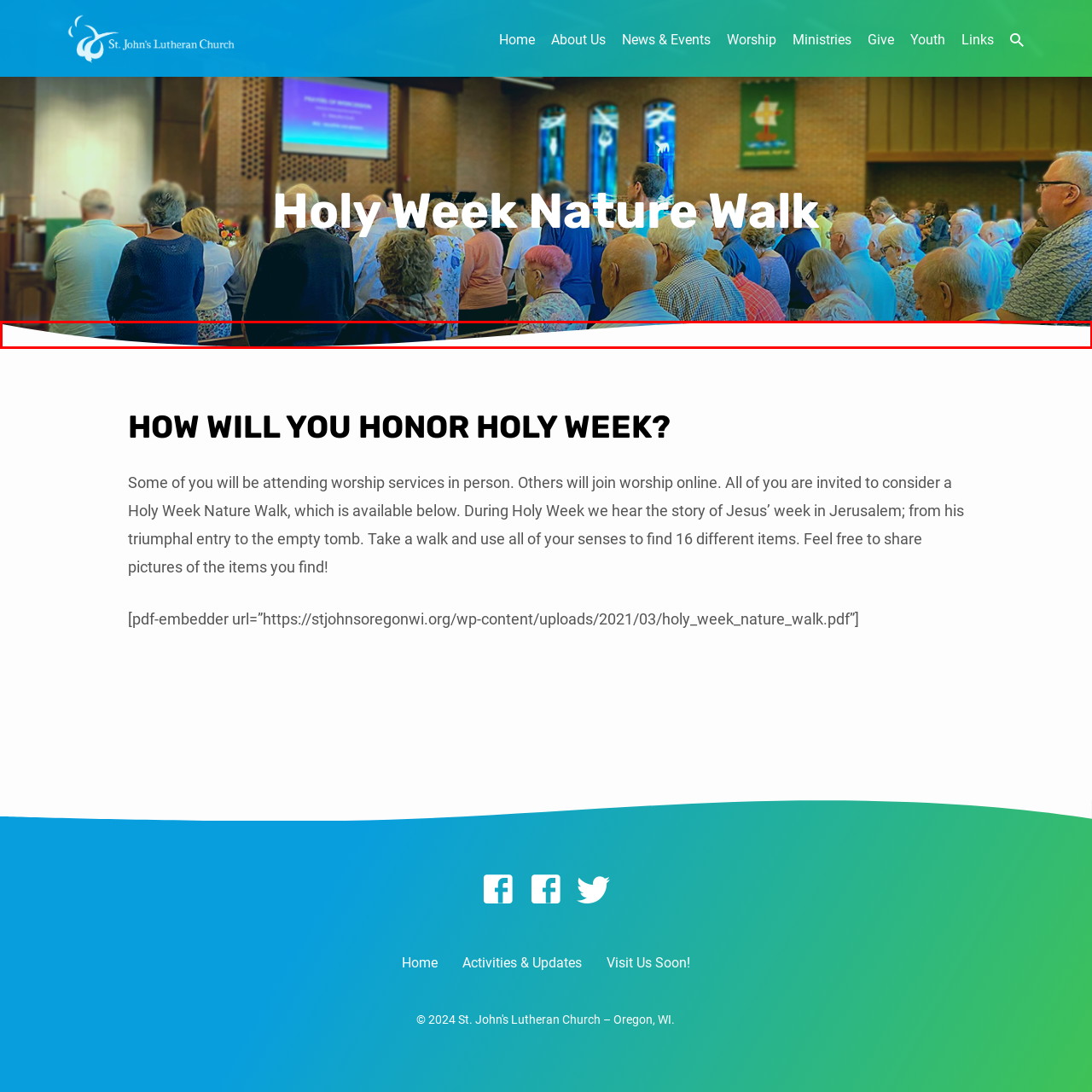Describe in detail the visual content enclosed by the red bounding box.

The image showcases a vibrant, abstract design that incorporates flowing shapes and a variety of colors, contributing to a dynamic visual effect. This design aligns with the theme of the "Holy Week Nature Walk" organized by St. John's Lutheran Church in Oregon, WI. The image likely embodies the spirit of exploration and reflection on nature during this significant period, inviting participants to engage with their surroundings in a thoughtful manner. The overall aesthetic complements the church's initiative to encourage individuals to find joy in nature while honoring the themes of Holy Week.